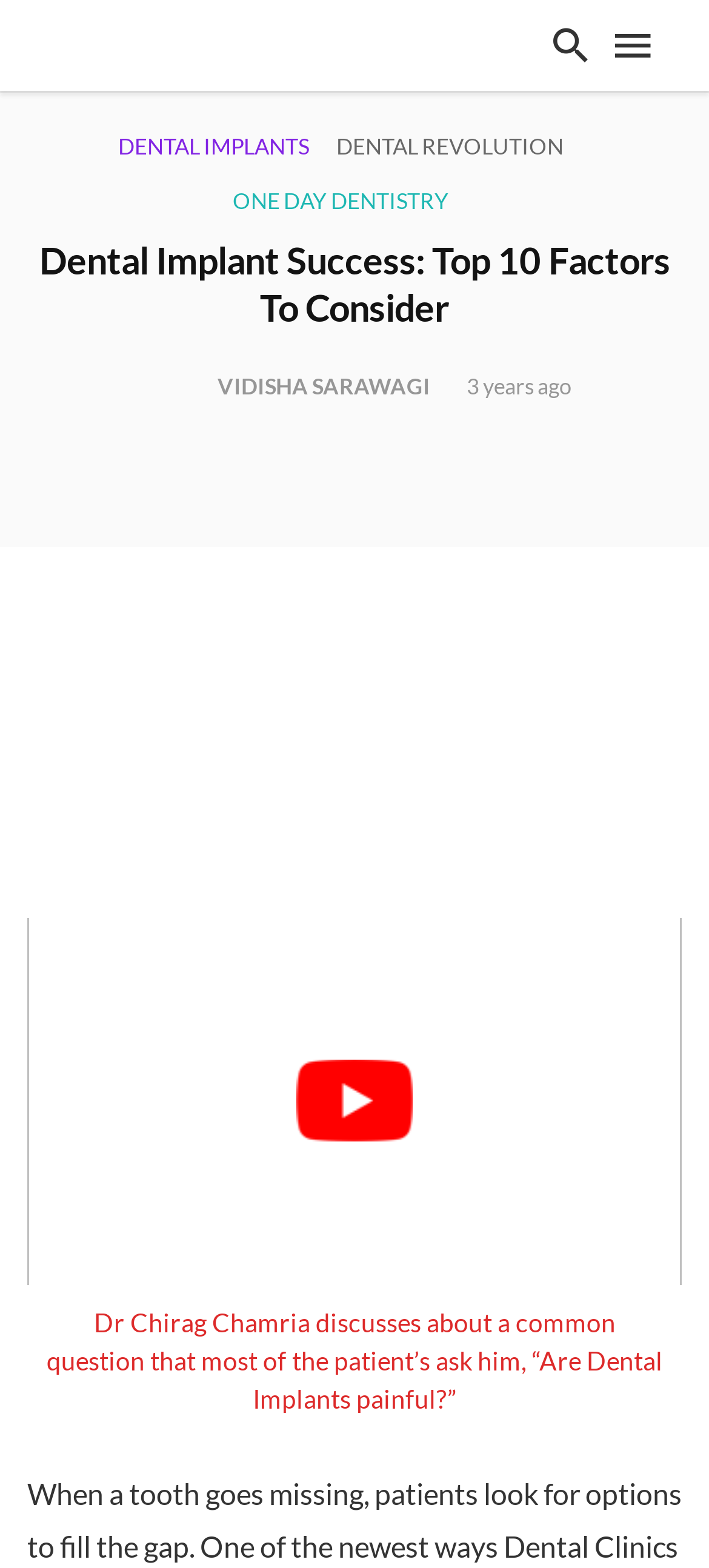What is the author of the article?
Using the picture, provide a one-word or short phrase answer.

Vidisha Sarawagi